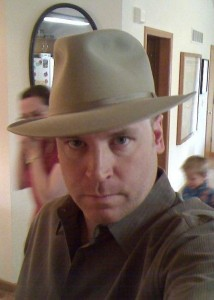What is the man's occupation?
Refer to the image and provide a one-word or short phrase answer.

Comic book writer and inker